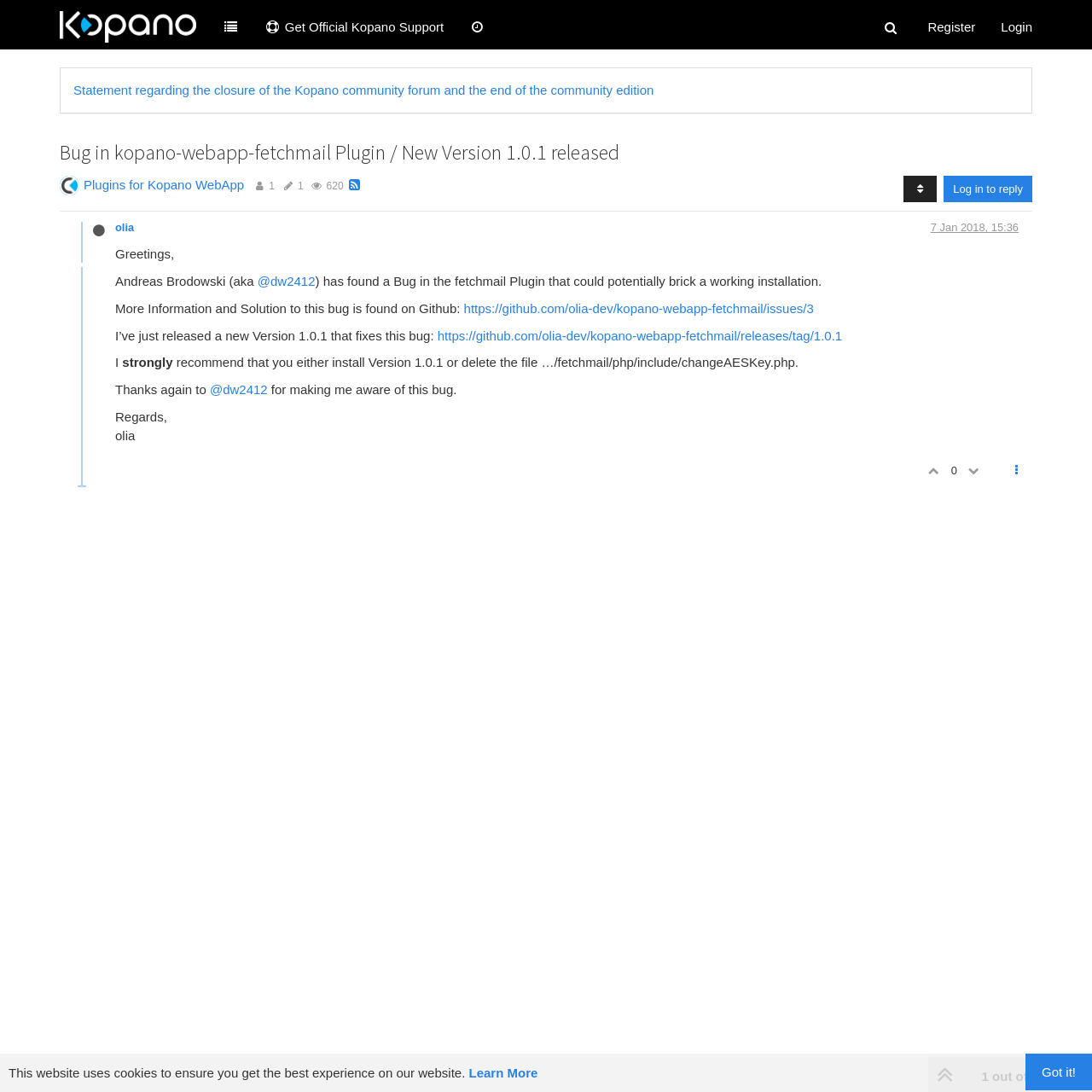Please respond to the question using a single word or phrase:
What is the name of the person who released the new version of the plugin?

olia